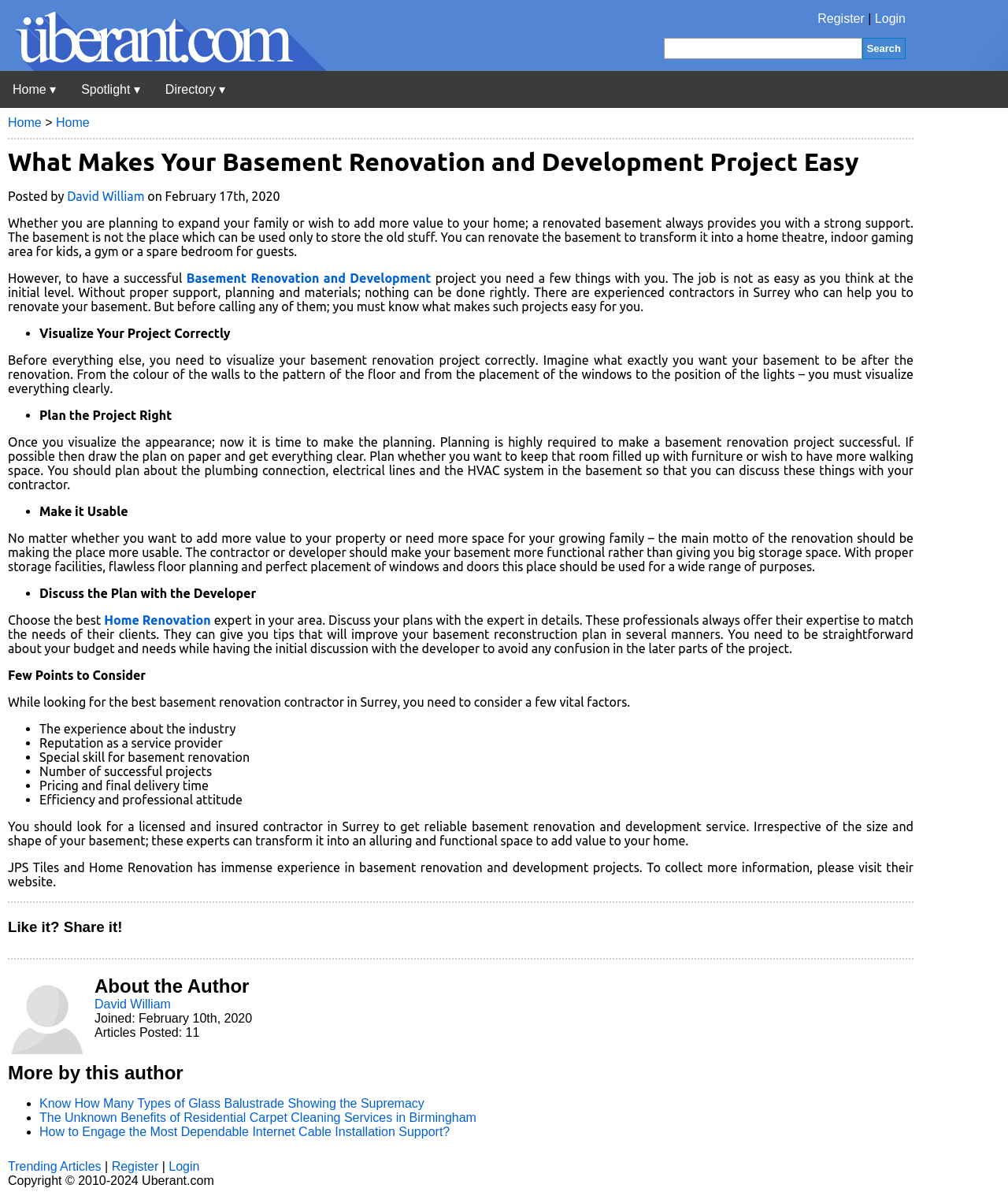Find the bounding box coordinates of the area to click in order to follow the instruction: "Login to your account".

[0.868, 0.01, 0.898, 0.021]